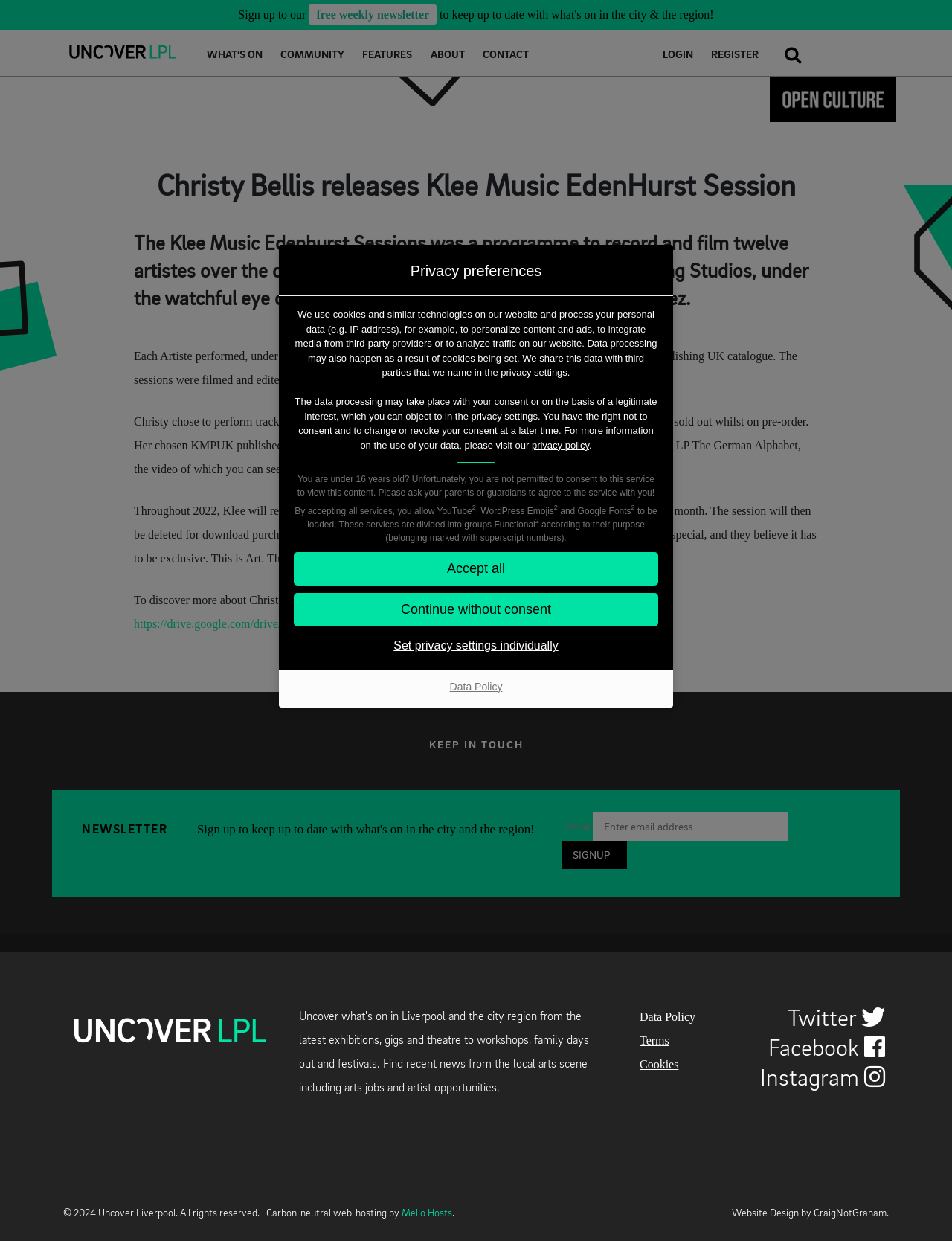What is the function of the 'Accept all' button?
Please answer the question as detailed as possible based on the image.

The 'Accept all' button is used to allow the website to load all services, including YouTube, WordPress Emojis, and Google Fonts, which are necessary for the website's functionality.